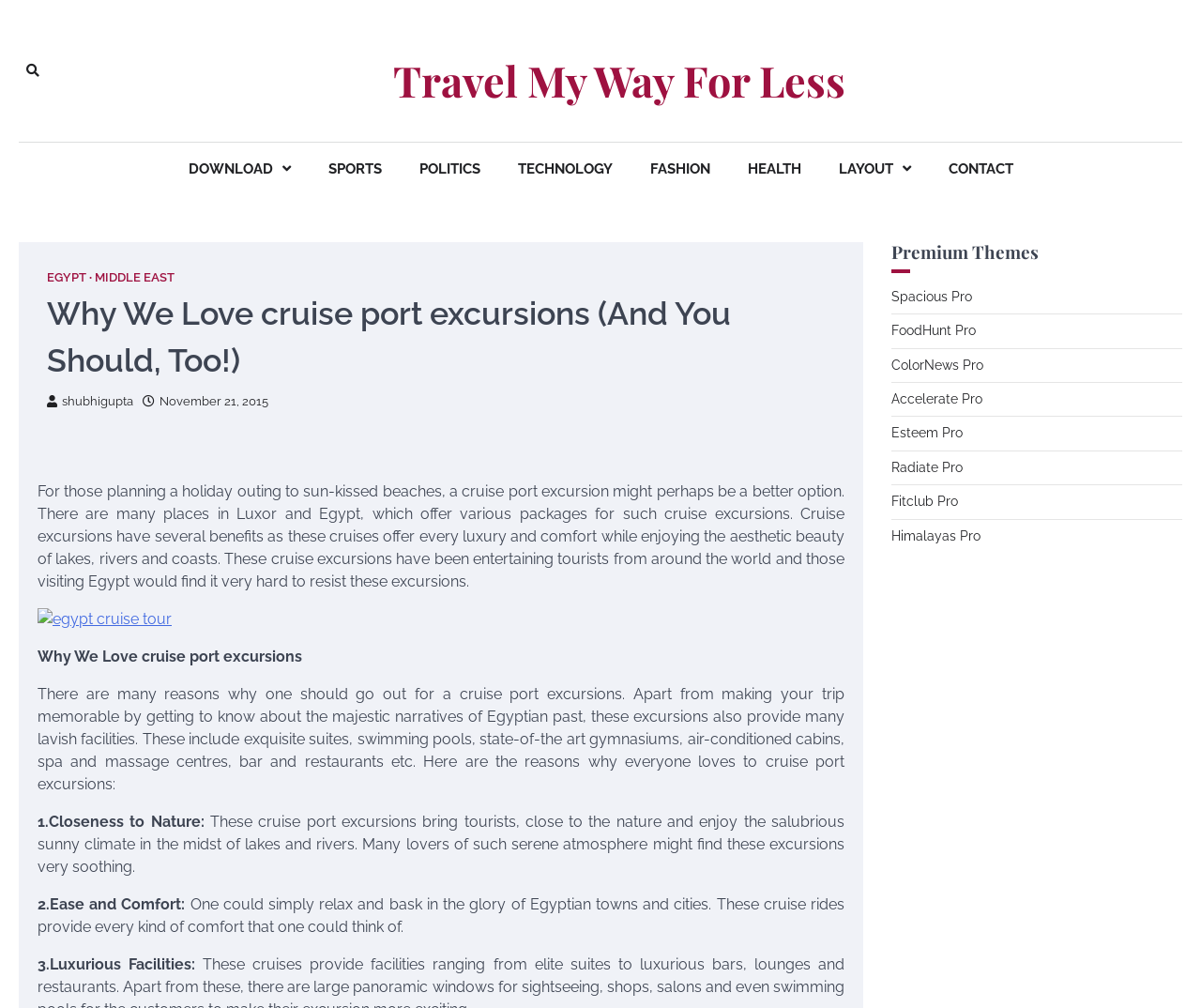Kindly determine the bounding box coordinates for the area that needs to be clicked to execute this instruction: "Explore the 'Premium Themes' section".

[0.742, 0.241, 0.984, 0.271]